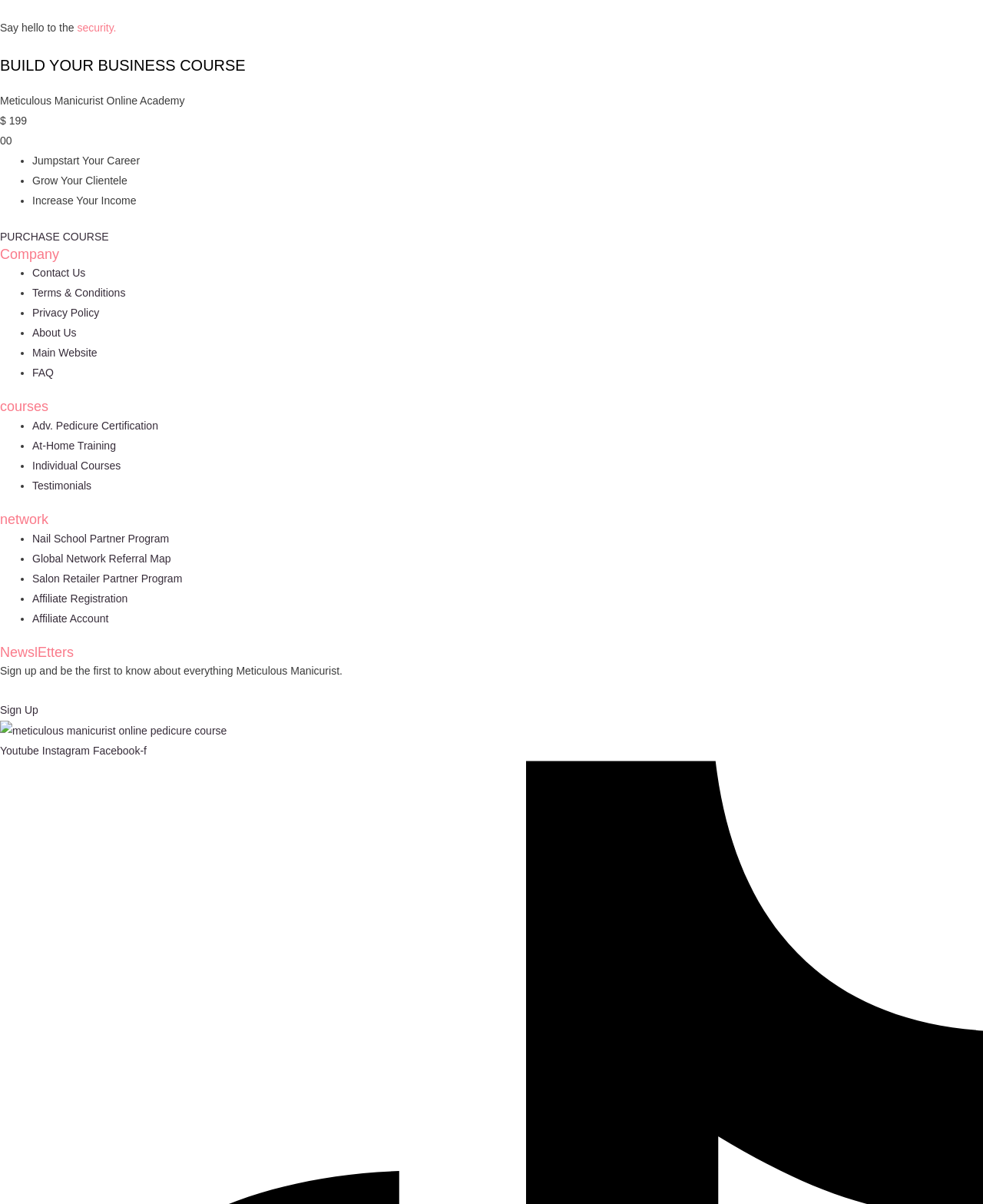Determine the bounding box coordinates of the region that needs to be clicked to achieve the task: "Visit the Youtube channel".

[0.0, 0.618, 0.043, 0.629]